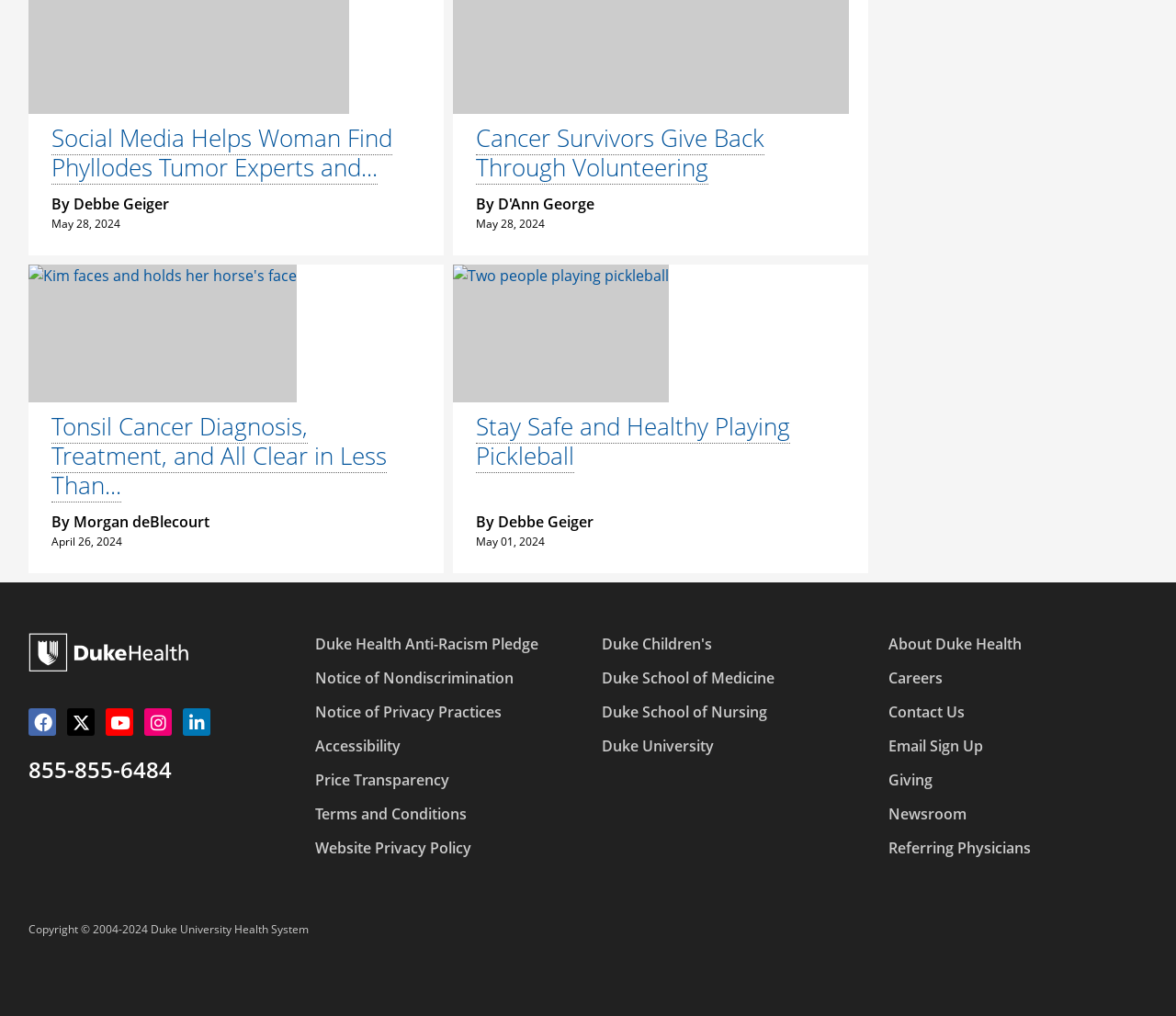Locate the bounding box coordinates of the area that needs to be clicked to fulfill the following instruction: "Read the story of Phyllodes tumor survivor". The coordinates should be in the format of four float numbers between 0 and 1, namely [left, top, right, bottom].

[0.024, 0.033, 0.297, 0.053]